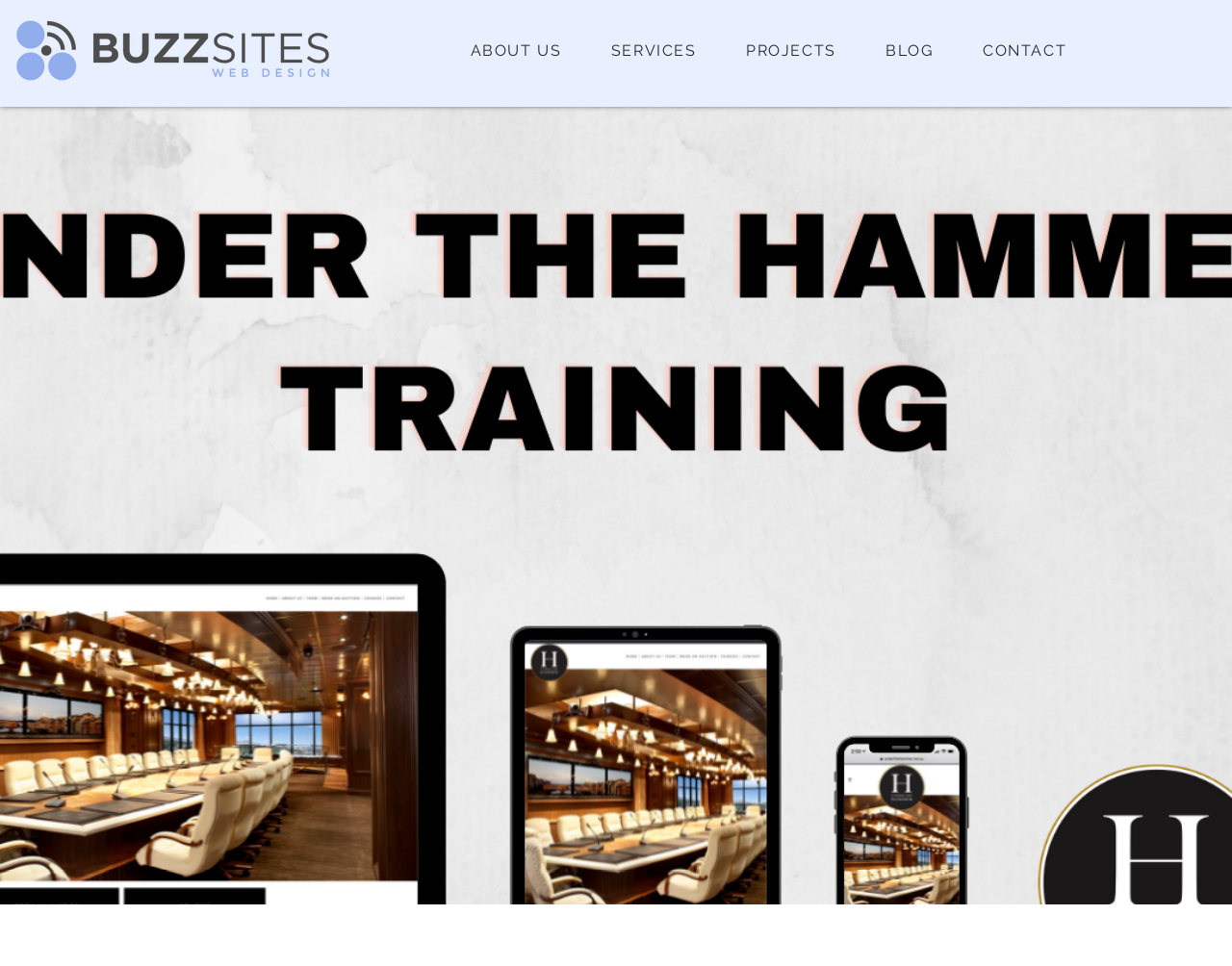What is the first menu item in the navigation?
Answer the question with detailed information derived from the image.

By examining the navigation section, I found that the first link is 'ABOUT US', which is a menu item with a popup.